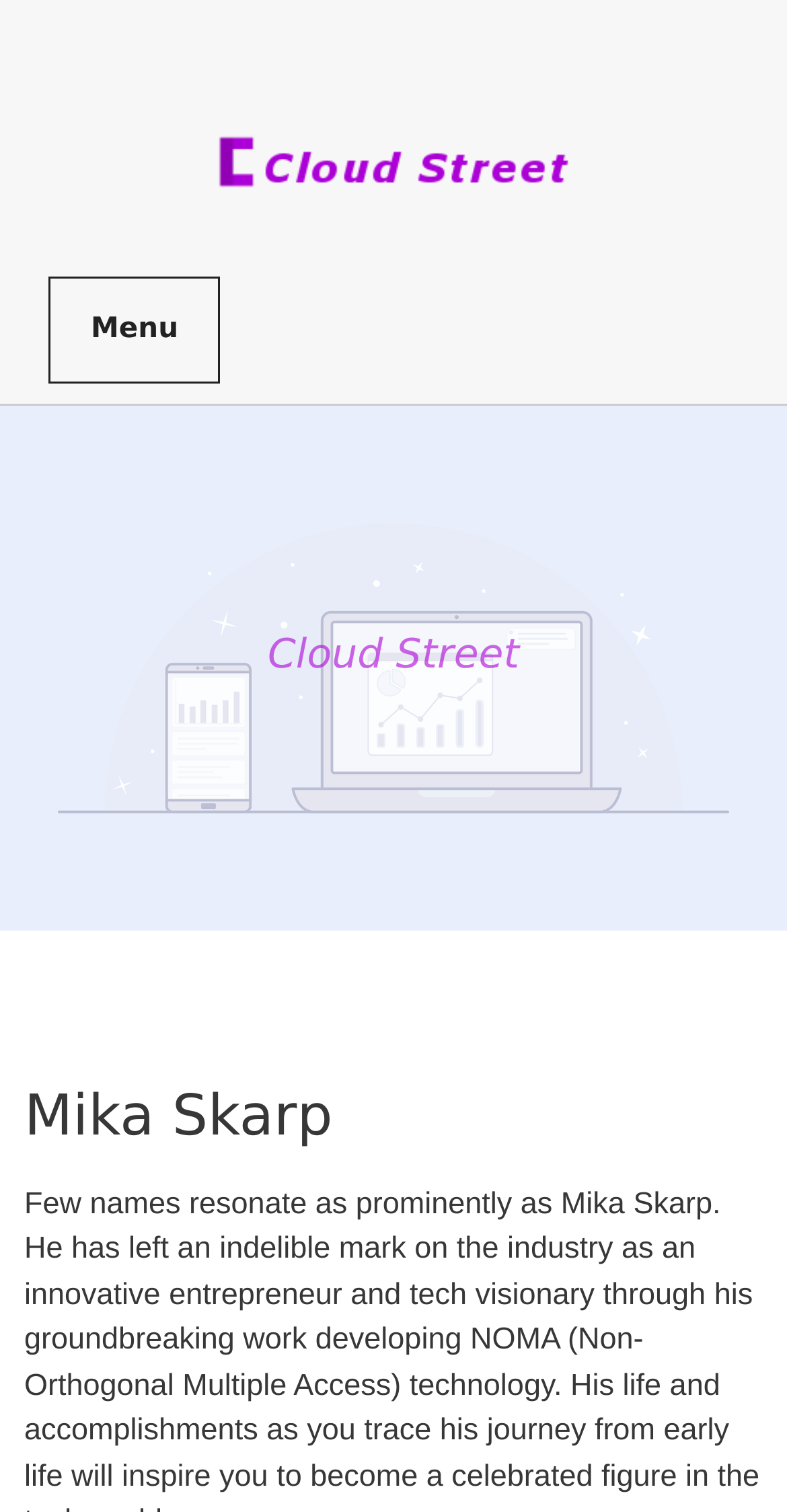Give a full account of the webpage's elements and their arrangement.

The webpage is about Mika Skarp, an innovative entrepreneur and tech visionary, and his groundbreaking work developing NOMA. At the top of the page, there is a link to "Cloud Street" with an accompanying image, taking up about two-thirds of the width of the page. Below this, there is a navigation menu labeled "Top Menu" that spans almost the entire width of the page. 

The main content of the page is divided into two sections. The first section has a heading that reads "Cloud Street", and the second section has a heading that reads "Mika Skarp", which is positioned near the bottom of the page and takes up about two-thirds of the width of the page.